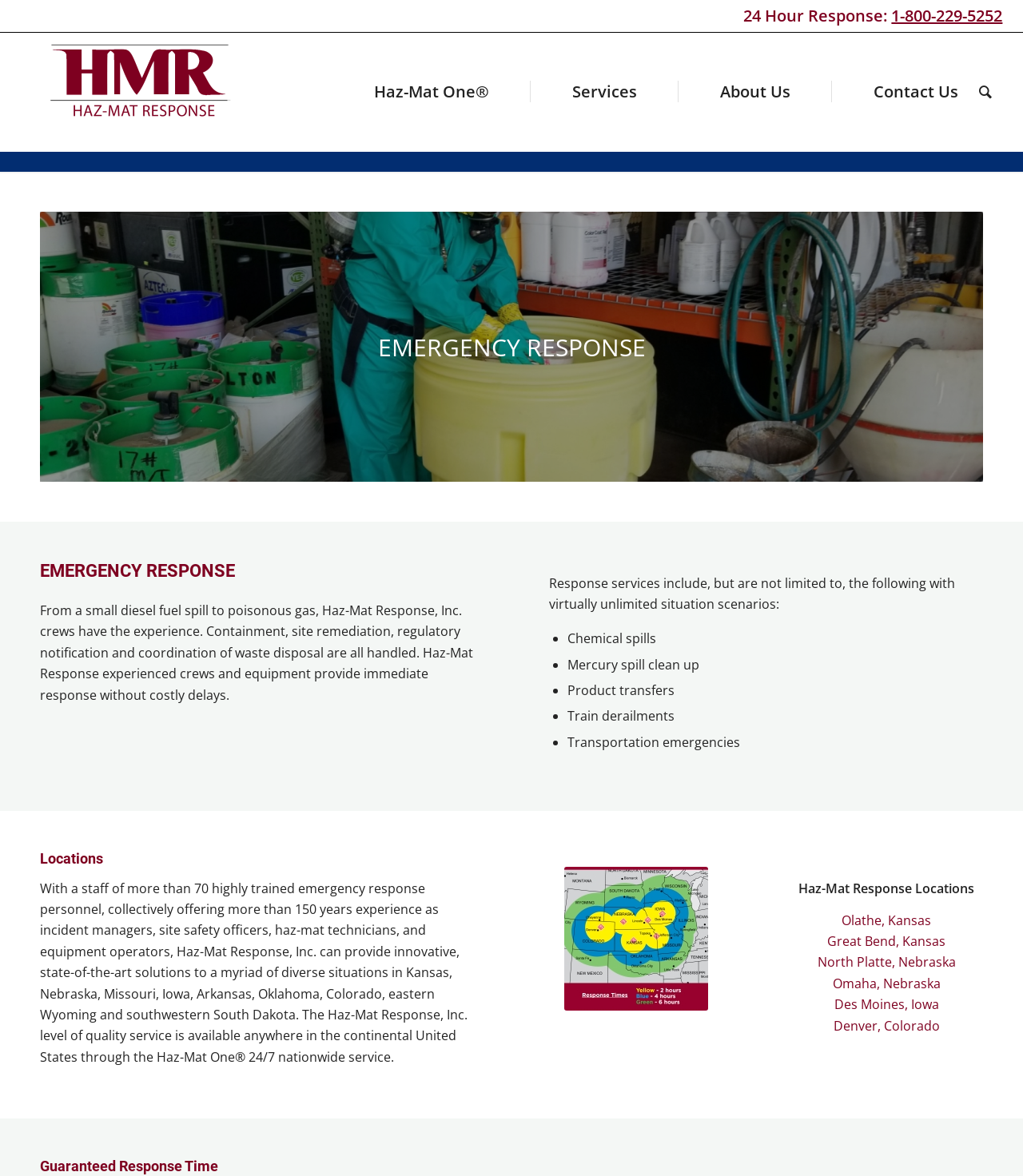Please provide the bounding box coordinates for the element that needs to be clicked to perform the following instruction: "Call the 24 hour response number". The coordinates should be given as four float numbers between 0 and 1, i.e., [left, top, right, bottom].

[0.871, 0.004, 0.98, 0.022]